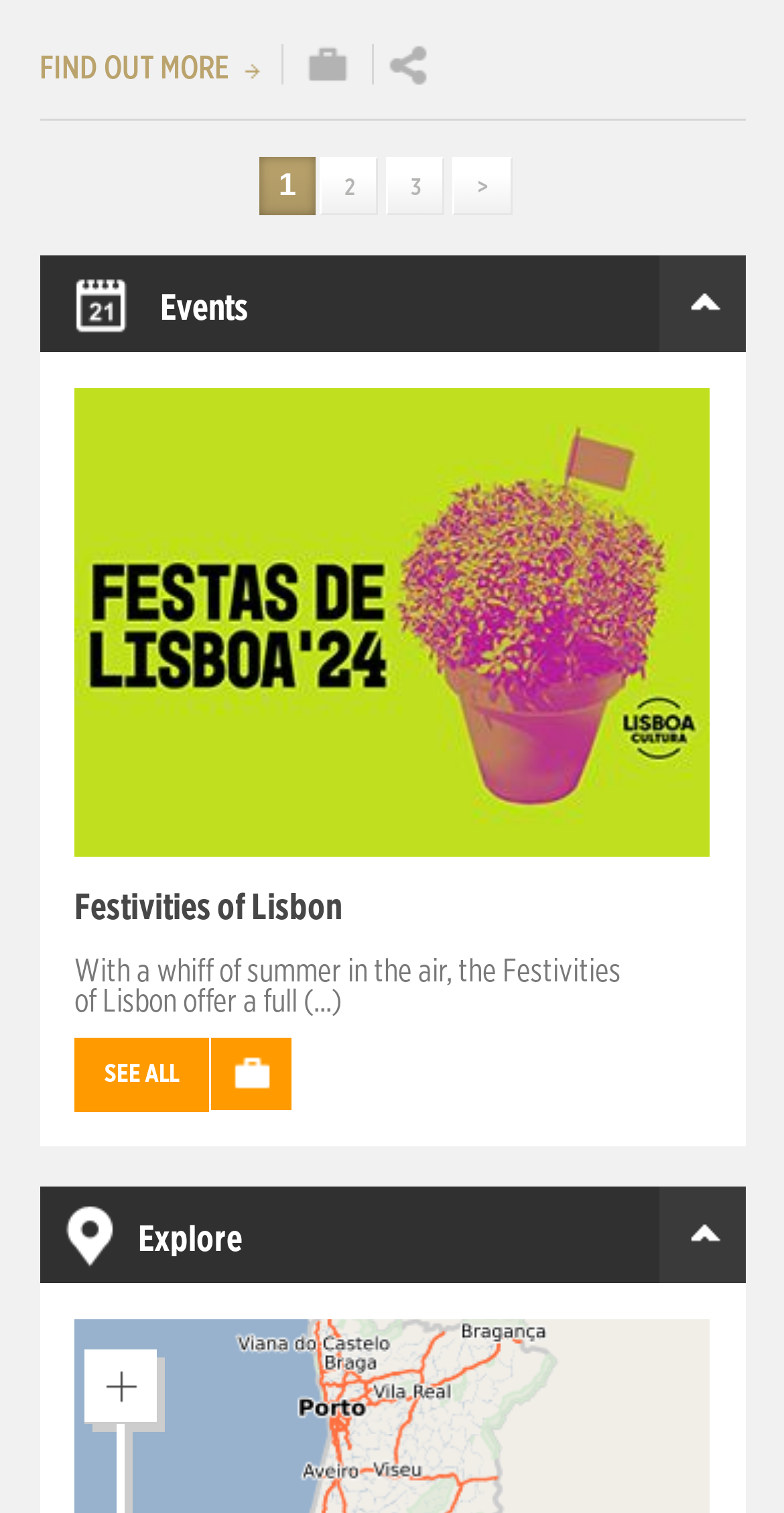What is the function of the 'SEE ALL' button?
Using the information presented in the image, please offer a detailed response to the question.

The 'SEE ALL' button is located near the event description and the 'Add to Planning' button, suggesting that its function is to show all events, possibly related to the 'Festivities of Lisbon'.